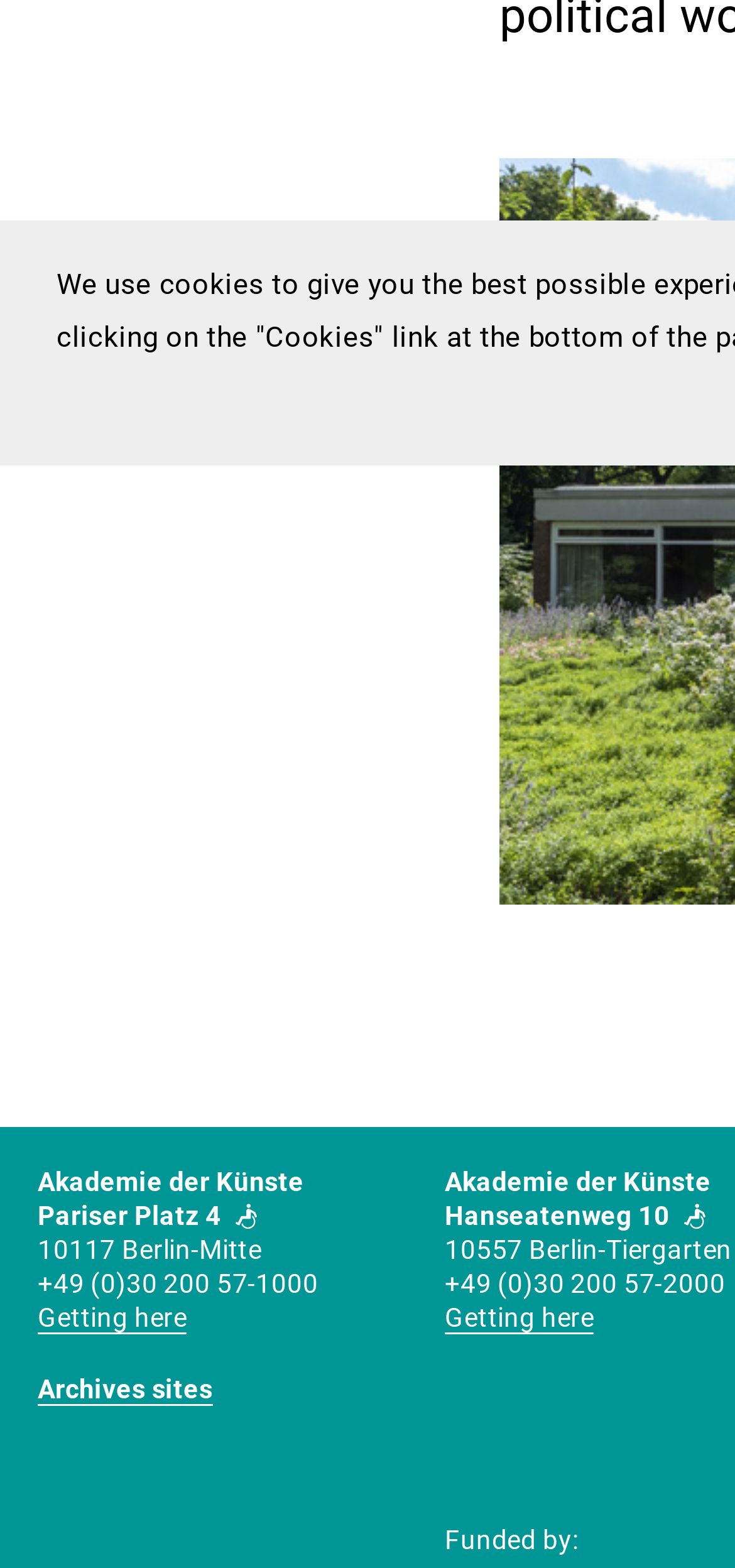Use a single word or phrase to answer the question: 
How many links are present on the webpage?

3